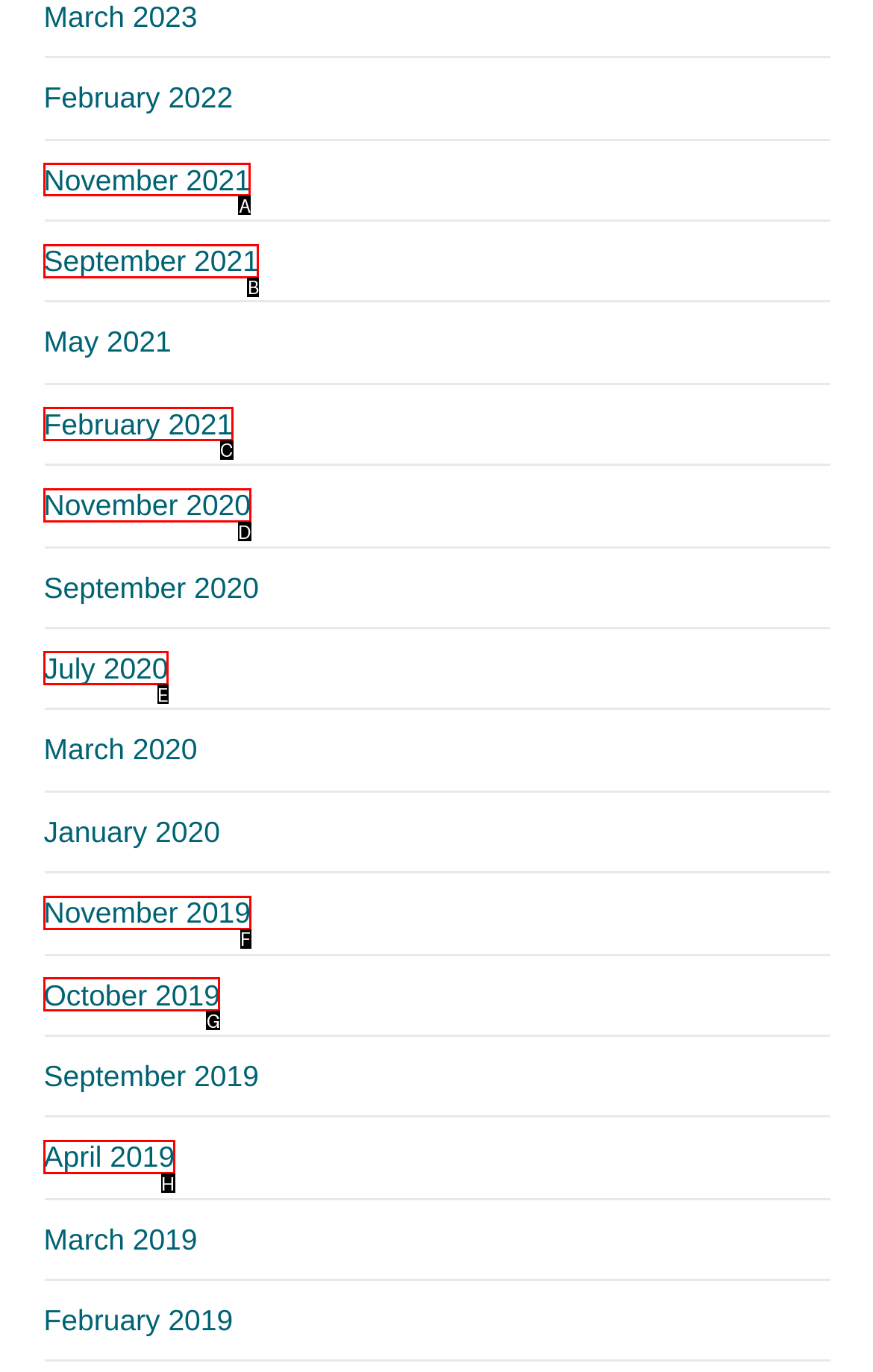Choose the HTML element that should be clicked to achieve this task: view November 2021
Respond with the letter of the correct choice.

A